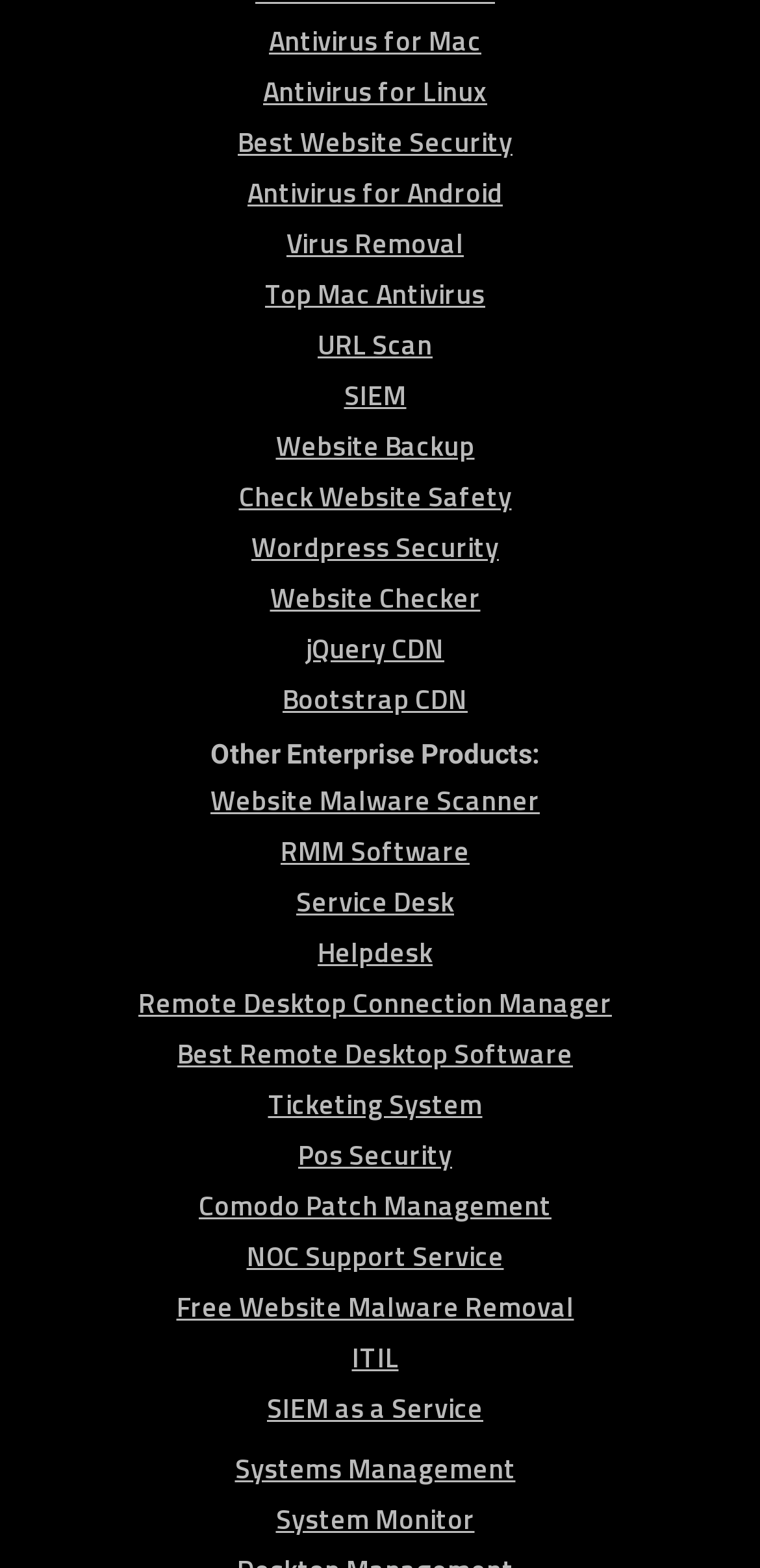Answer the question below with a single word or a brief phrase: 
How many links are related to remote desktop?

3